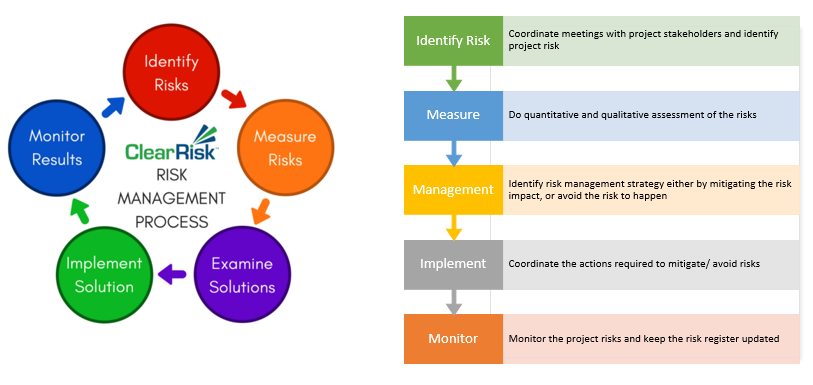What is the purpose of the 'Monitor' step?
Using the image, answer in one word or phrase.

Track risks